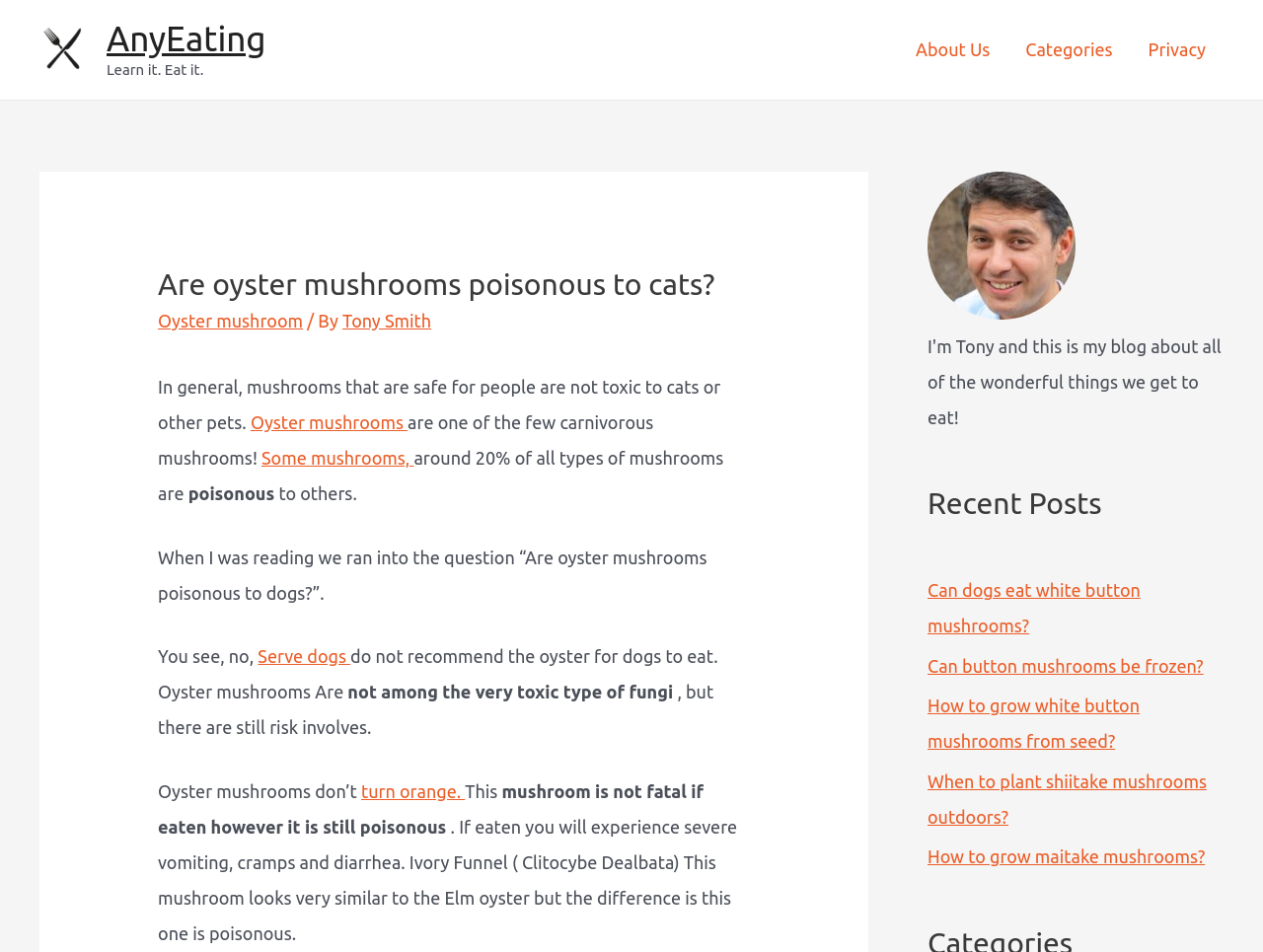Look at the image and answer the question in detail:
Are oyster mushrooms safe for cats?

The webpage states that oyster mushrooms are not among the very toxic type of fungi, but there are still risks involved if eaten by cats. It also mentions that they are not fatal if eaten, but can cause severe vomiting, cramps, and diarrhea.